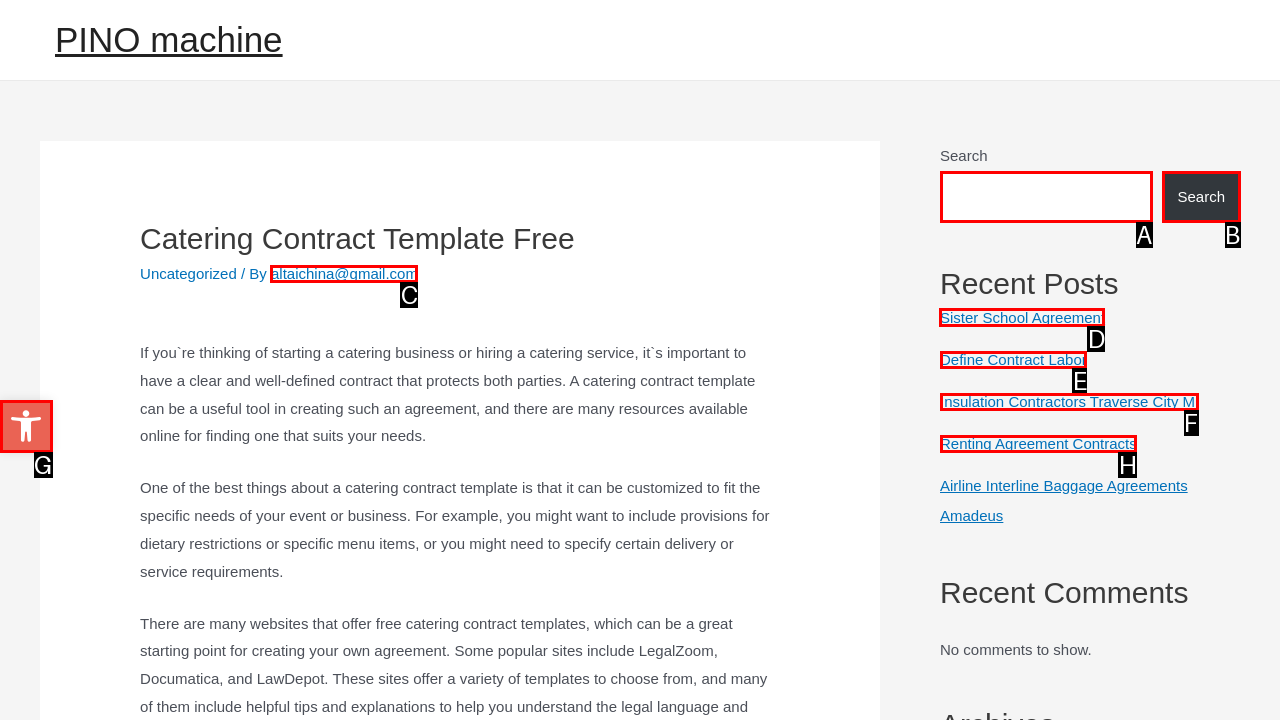What is the letter of the UI element you should click to View the Sister School Agreement post? Provide the letter directly.

D